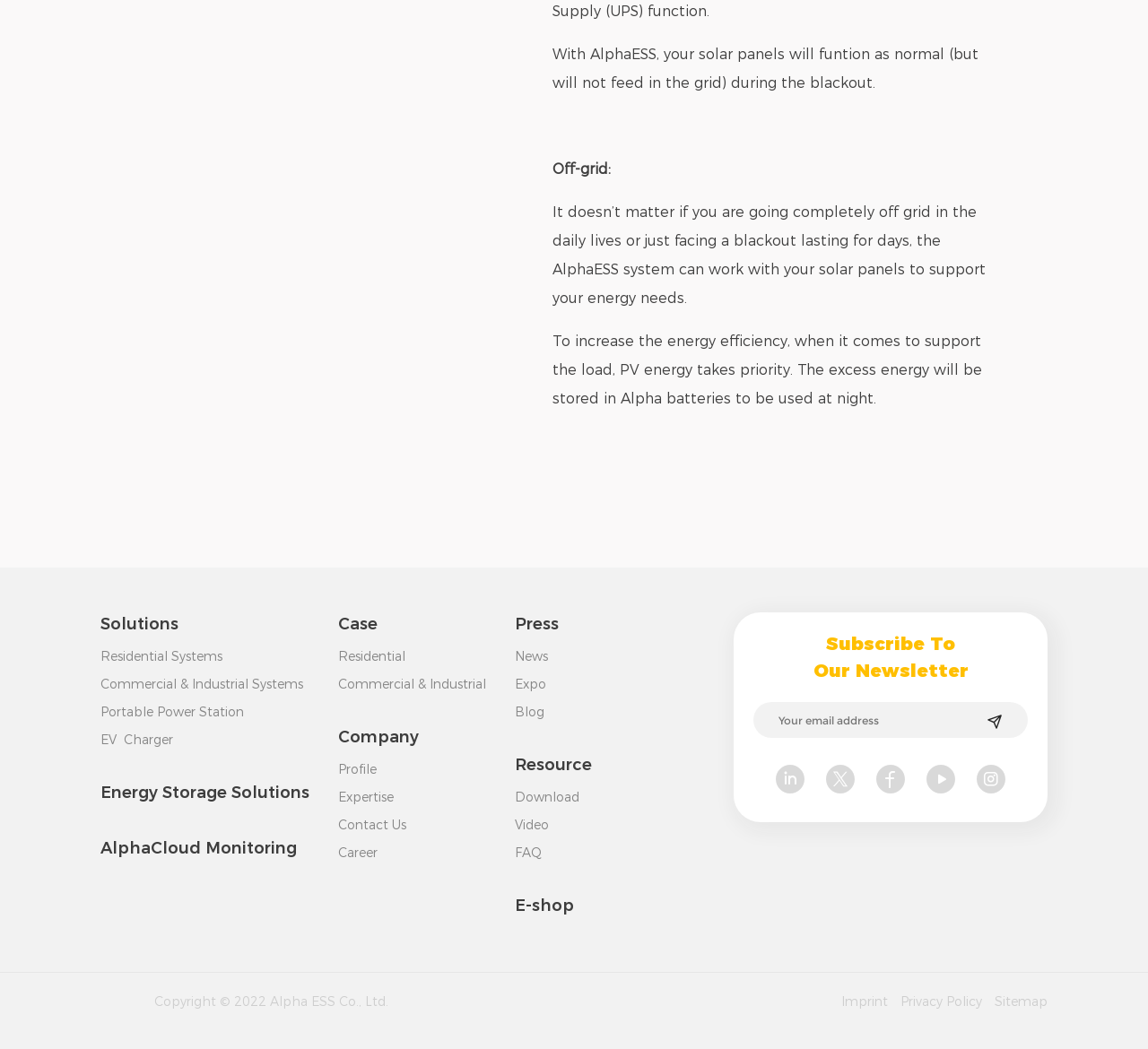Reply to the question with a single word or phrase:
What is the purpose of AlphaESS during a blackout?

Support energy needs